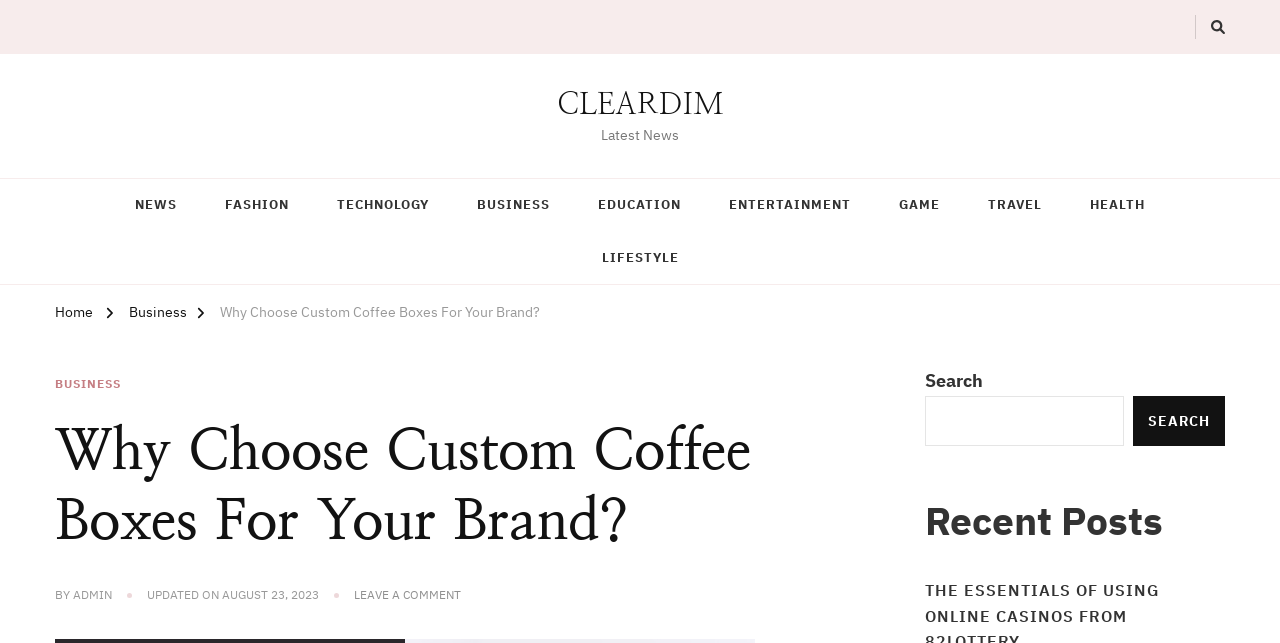What categories are available in the mobile menu?
Based on the image, answer the question in a detailed manner.

The mobile menu is located at the top left corner of the webpage, and it contains links to various categories such as NEWS, FASHION, TECHNOLOGY, BUSINESS, EDUCATION, ENTERTAINMENT, GAME, TRAVEL, HEALTH, and LIFESTYLE. These categories are likely to be the main sections of the website.